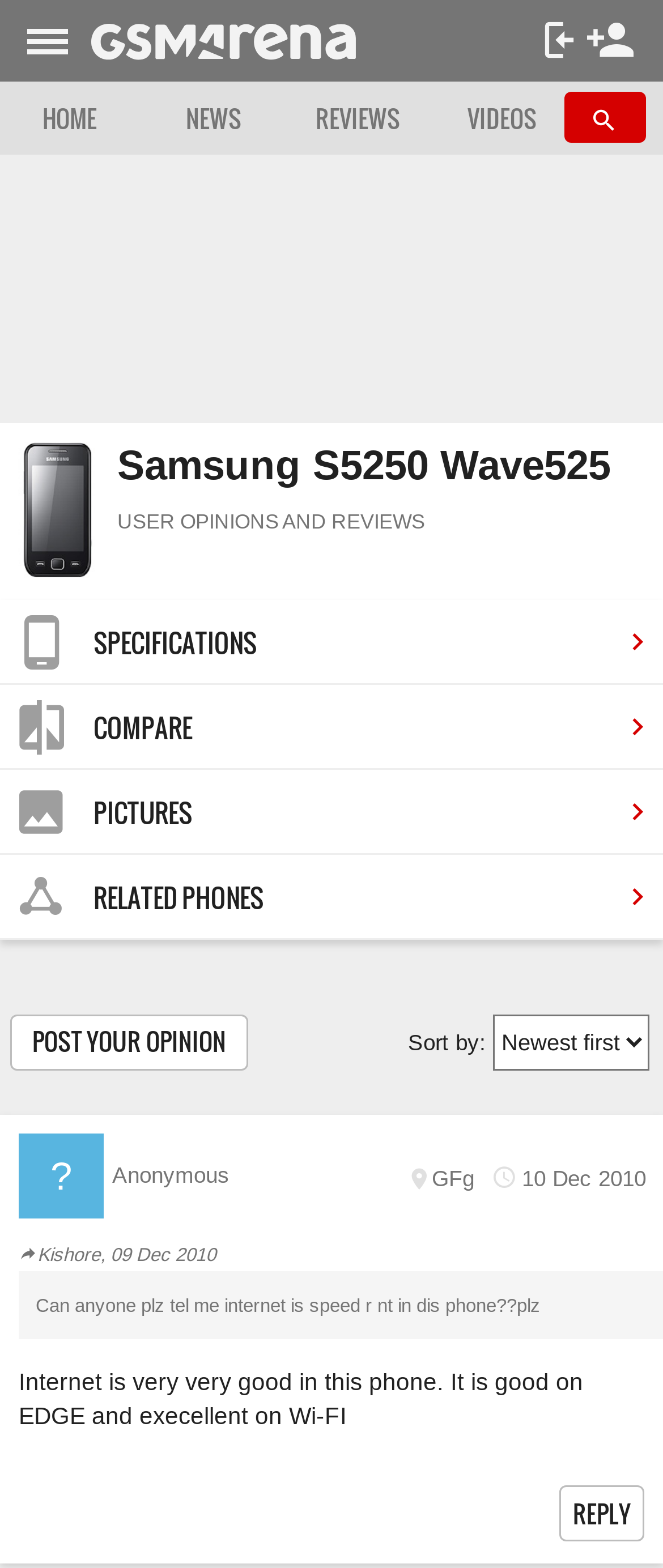Extract the text of the main heading from the webpage.

Samsung S5250 Wave525